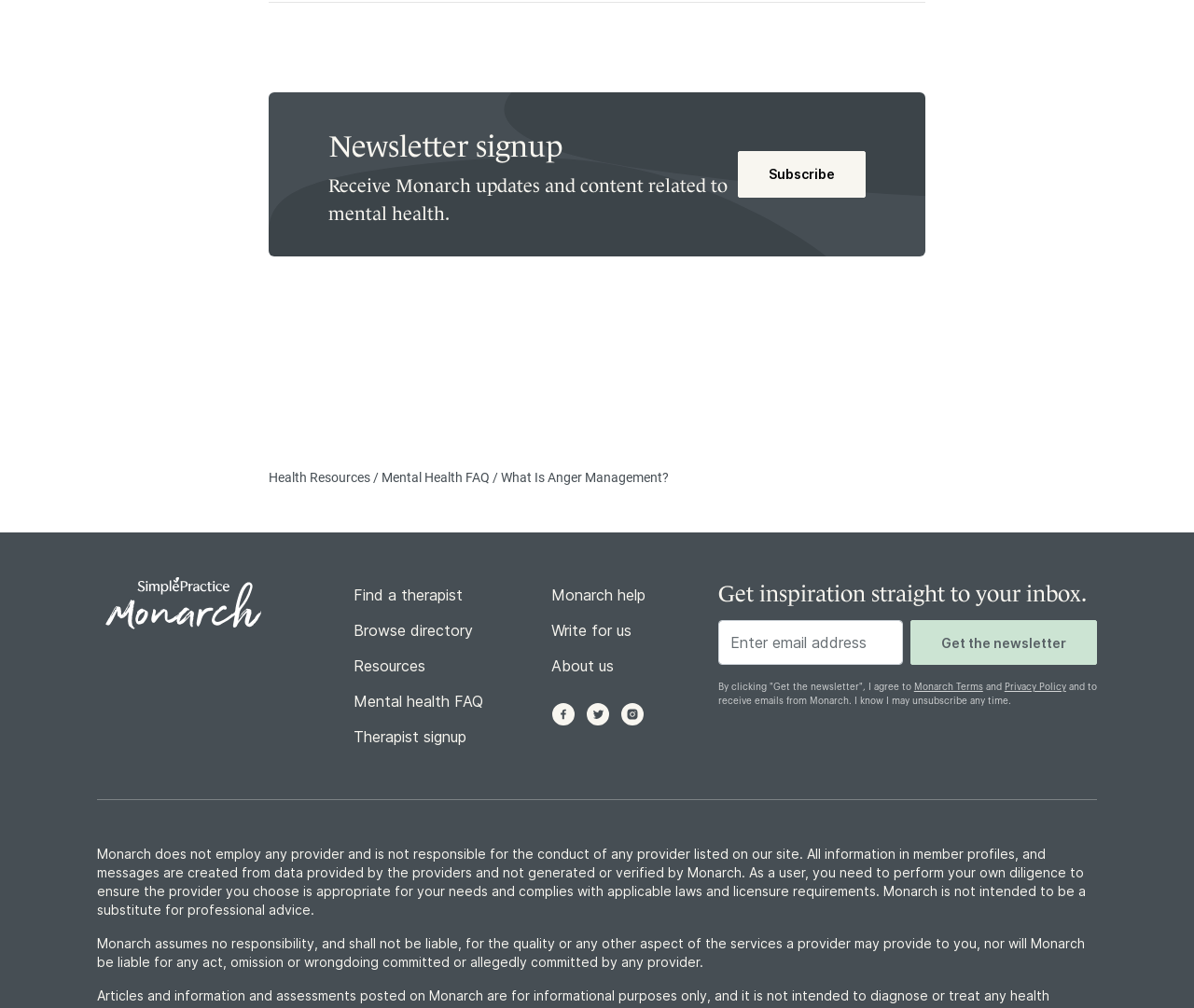Determine the bounding box coordinates for the area you should click to complete the following instruction: "Find a therapist".

[0.296, 0.573, 0.387, 0.608]